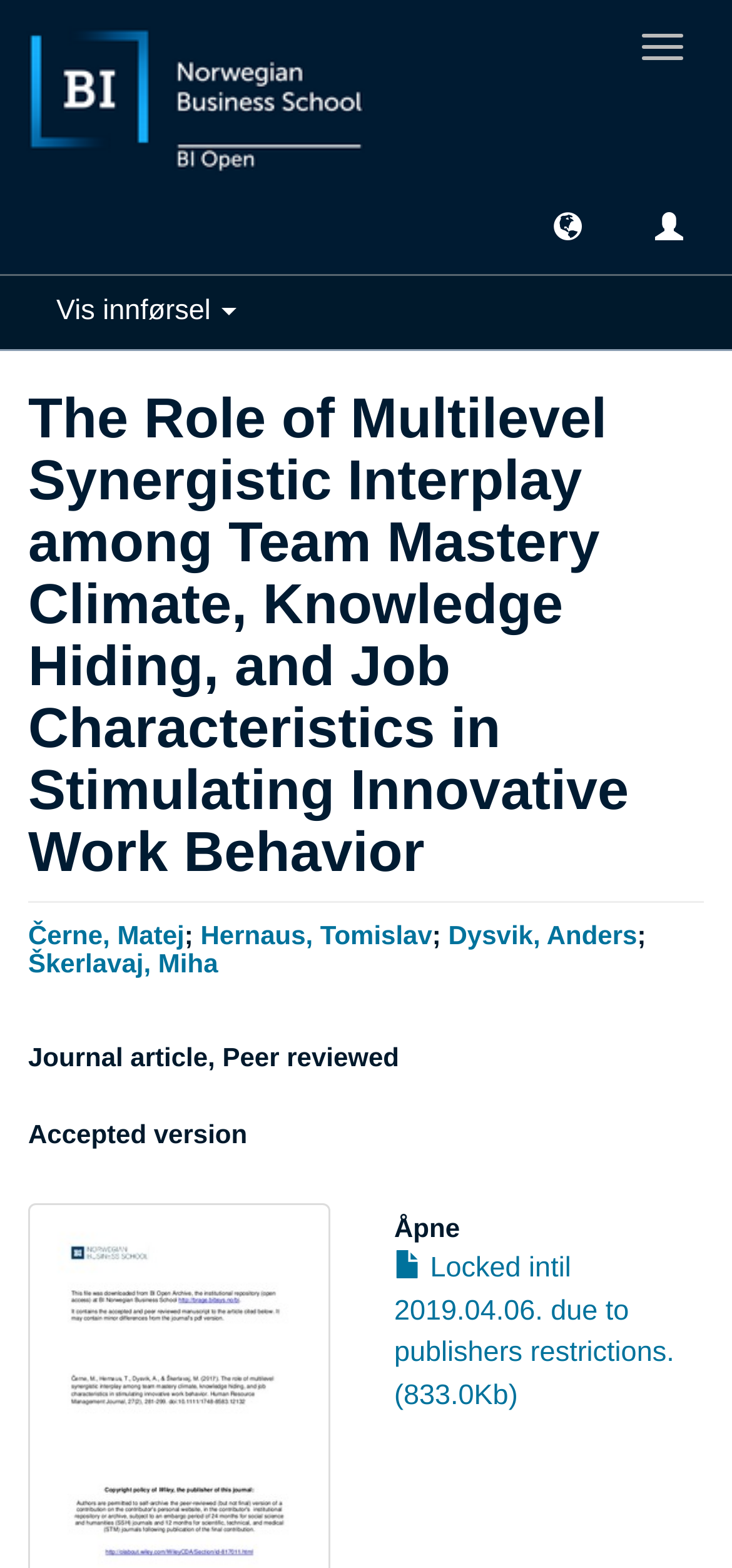Identify the bounding box coordinates of the clickable region necessary to fulfill the following instruction: "Open accepted version". The bounding box coordinates should be four float numbers between 0 and 1, i.e., [left, top, right, bottom].

[0.038, 0.714, 0.962, 0.733]